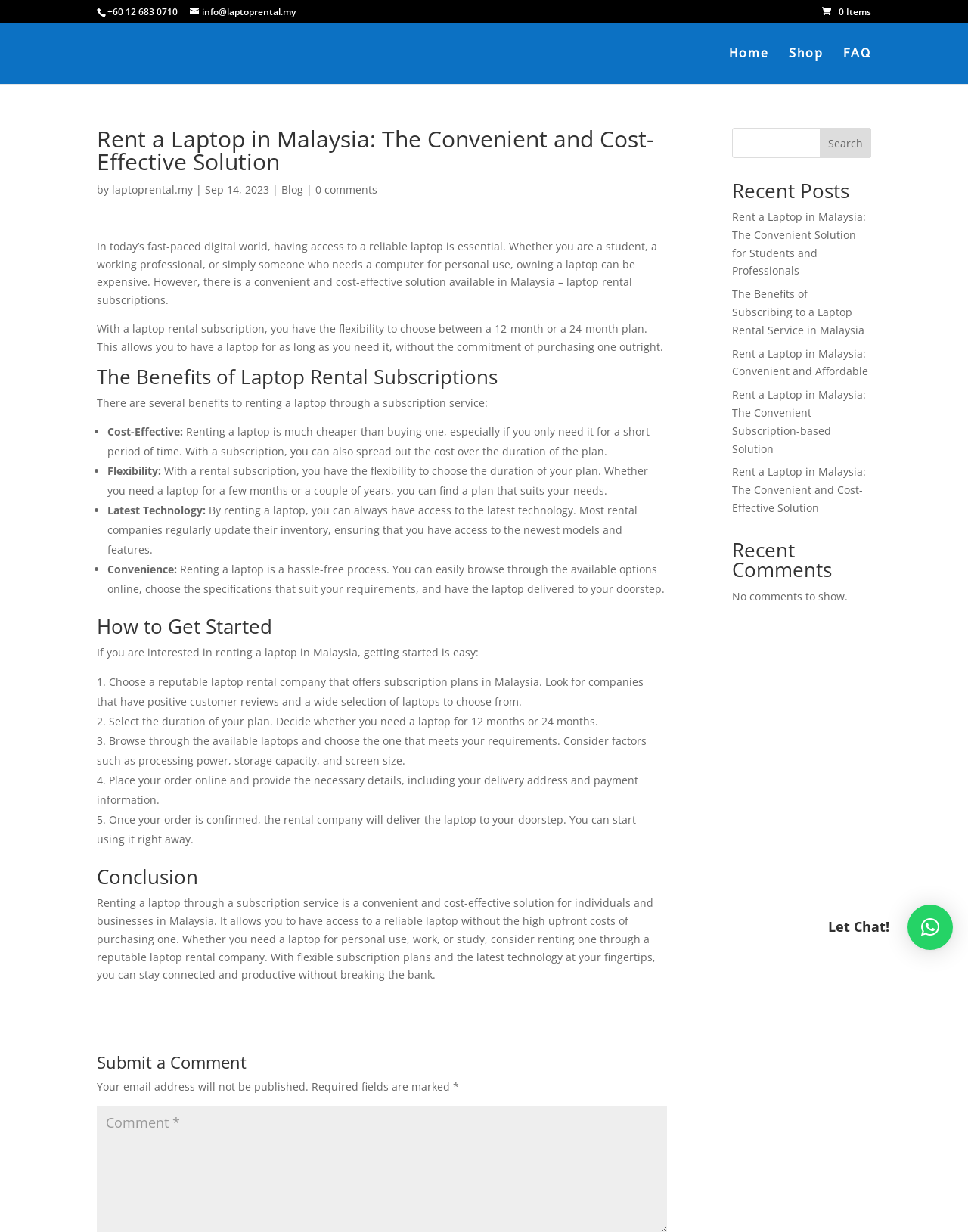Specify the bounding box coordinates of the element's region that should be clicked to achieve the following instruction: "Let's chat". The bounding box coordinates consist of four float numbers between 0 and 1, in the format [left, top, right, bottom].

[0.938, 0.734, 0.984, 0.771]